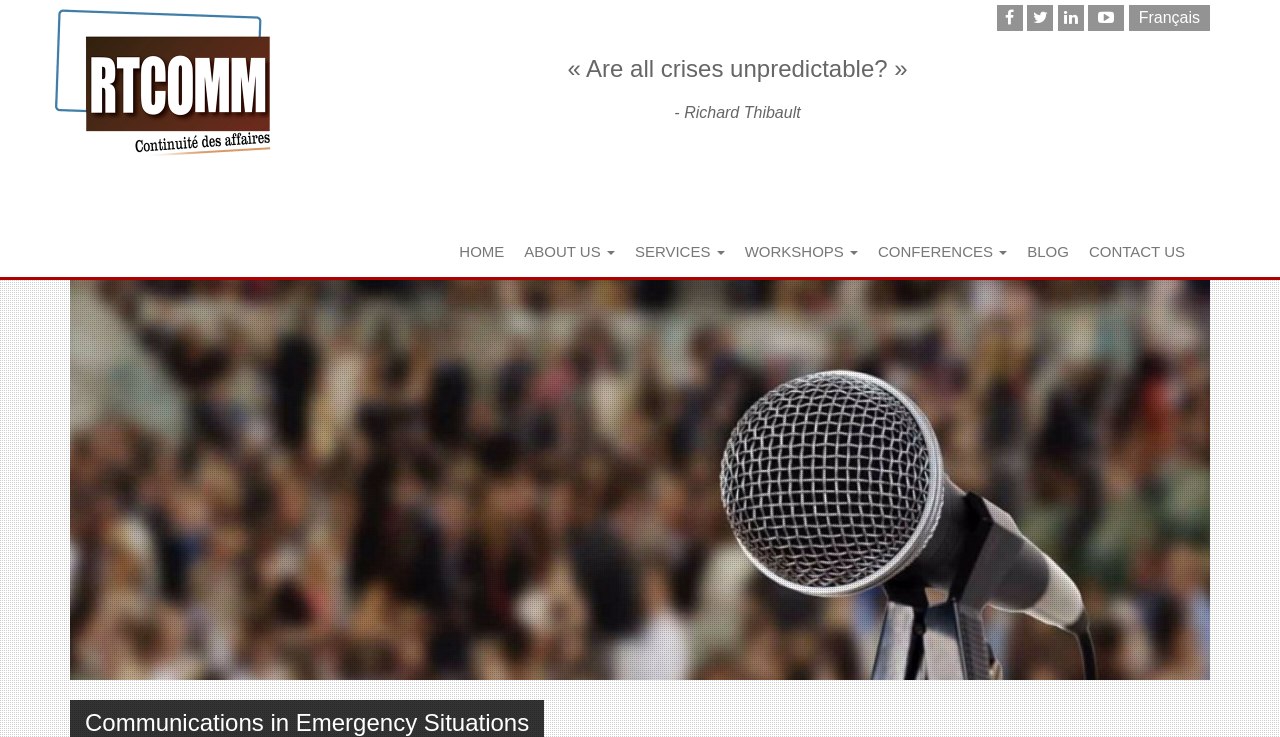Pinpoint the bounding box coordinates of the element to be clicked to execute the instruction: "Contact US".

[0.843, 0.308, 0.934, 0.376]